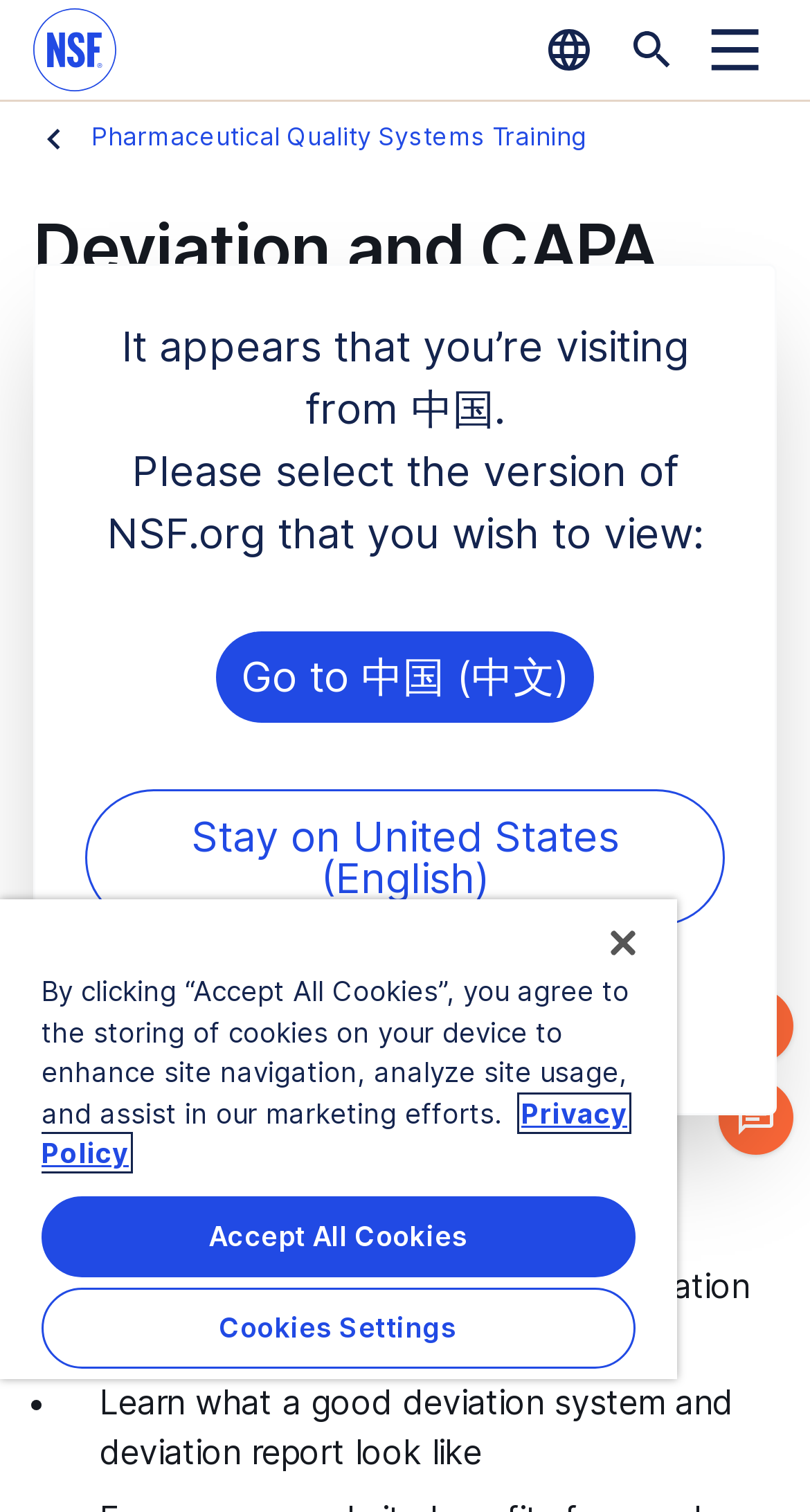Please reply to the following question using a single word or phrase: 
What is the purpose of the 'Select a Different Region' button?

To change region